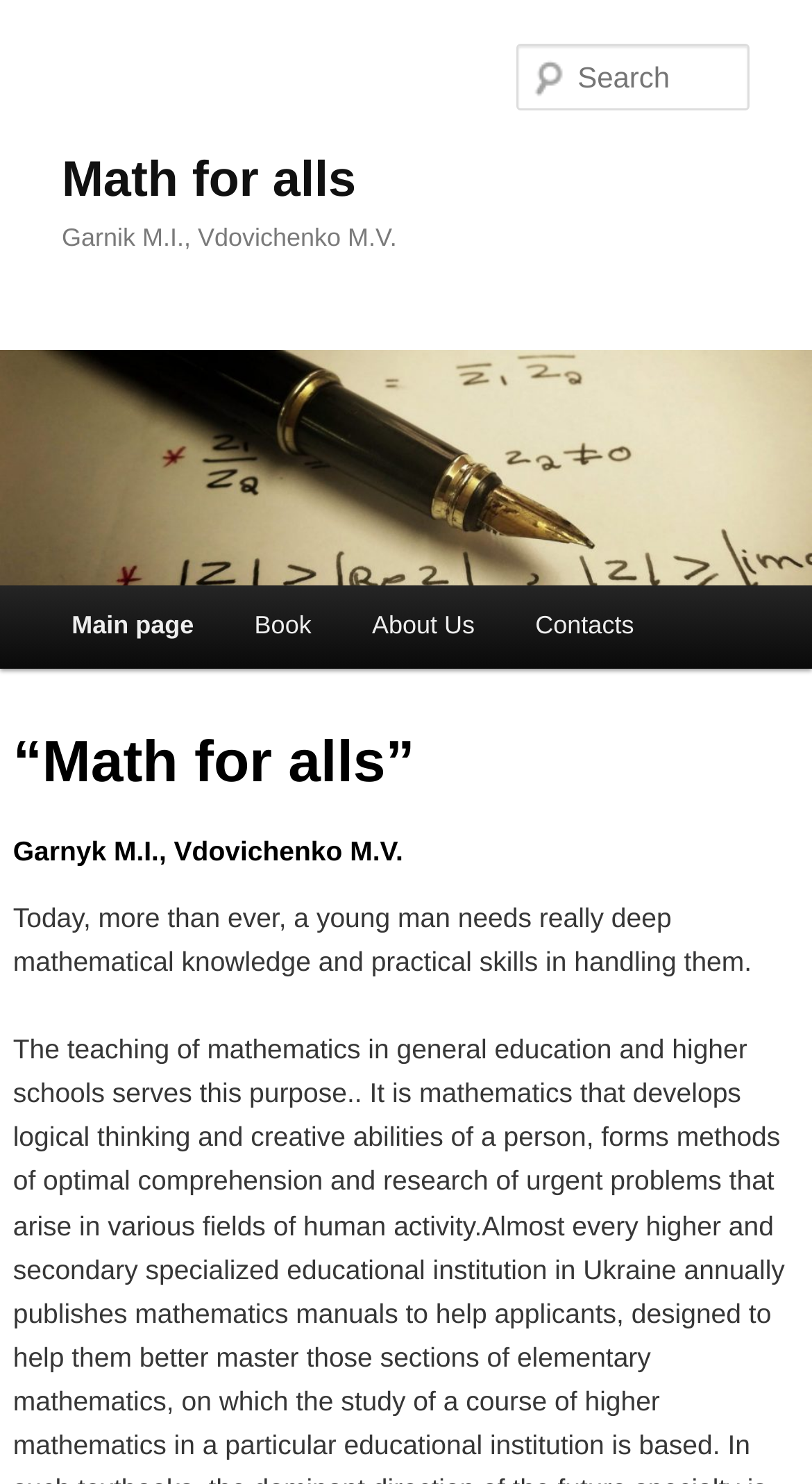What is the main topic of the book?
Based on the image, please offer an in-depth response to the question.

The main topic of the book can be inferred from the text 'Today, more than ever, a young man needs really deep mathematical knowledge and practical skills in handling them.' which is located in the main content area, and also from the title of the book 'Math for alls'.